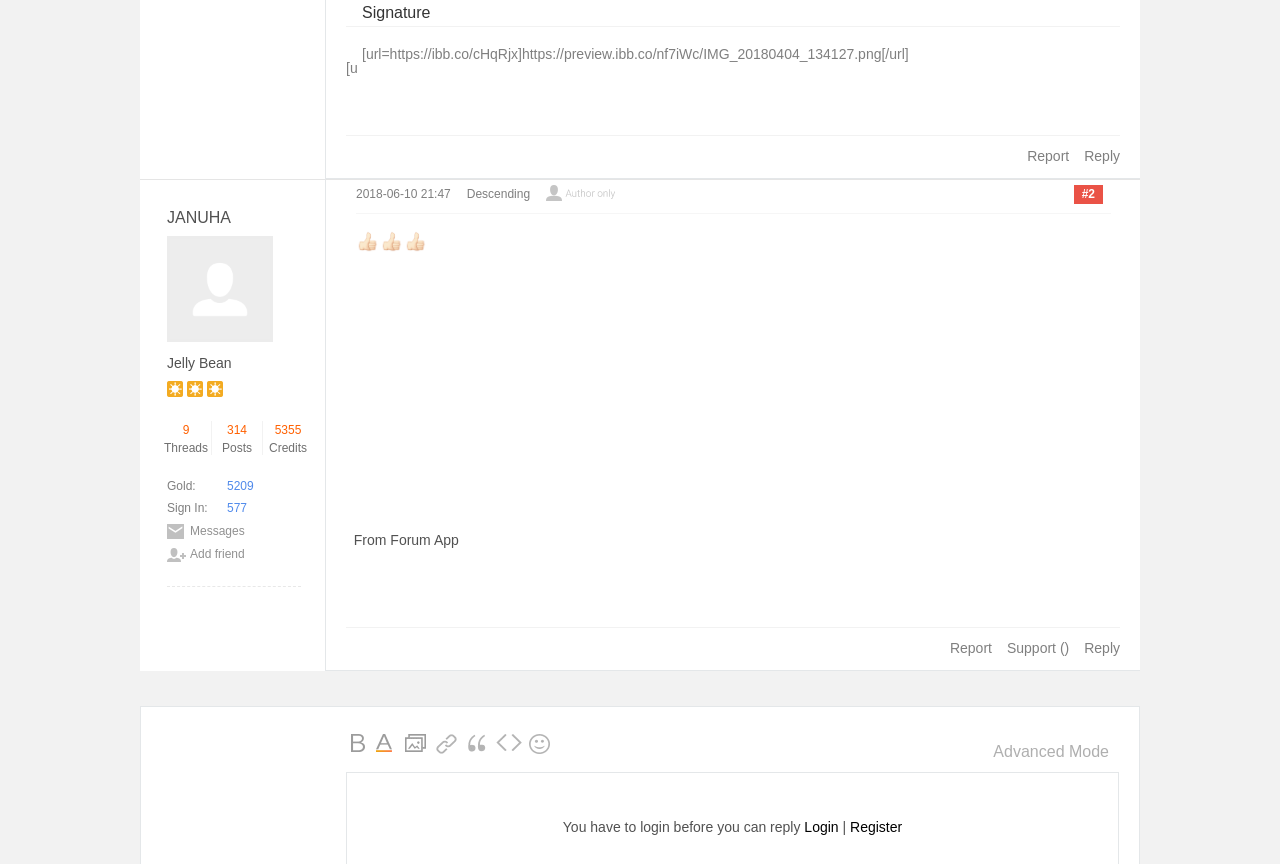Please identify the bounding box coordinates of the element that needs to be clicked to perform the following instruction: "View the profile of user 'JANUHA'".

[0.13, 0.243, 0.235, 0.262]